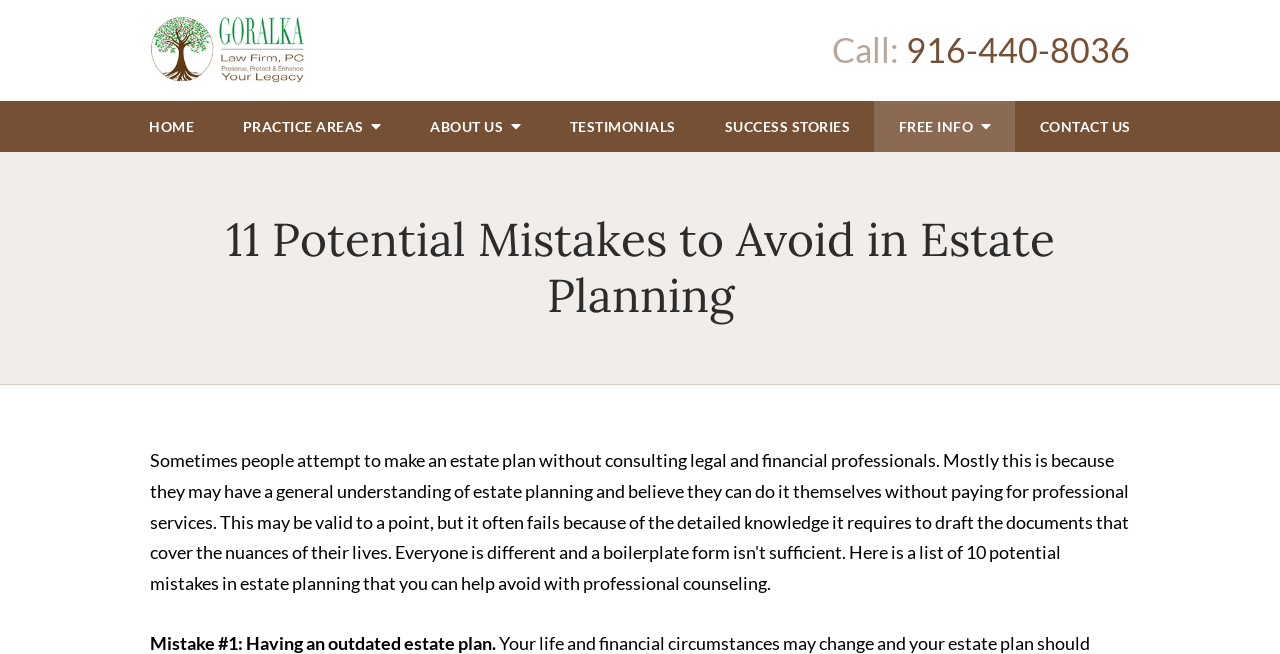Observe the image and answer the following question in detail: What is the name of the law firm?

I found the name of the law firm by looking at the root element and the link element with the label 'Return to The Goralka Law Firm Home'.